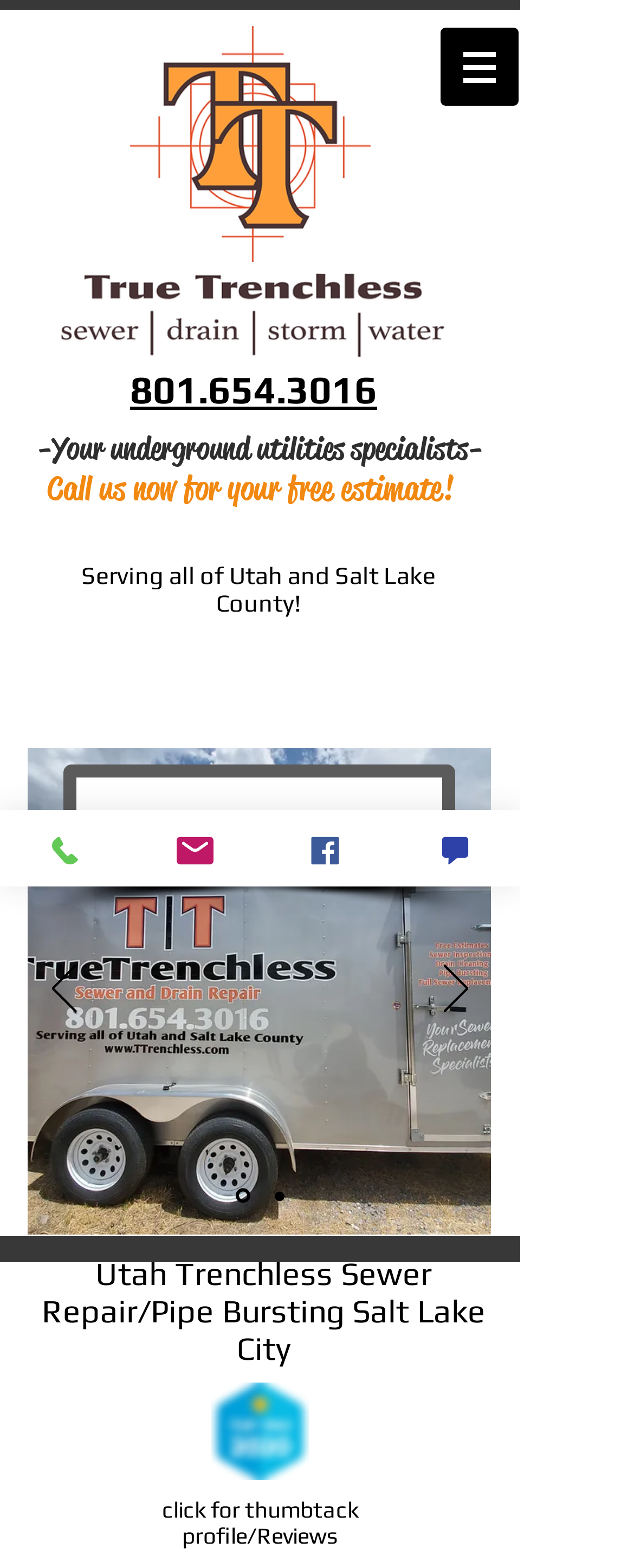Provide the bounding box coordinates for the UI element that is described as: "aria-label="Slide 1"".

[0.371, 0.758, 0.394, 0.767]